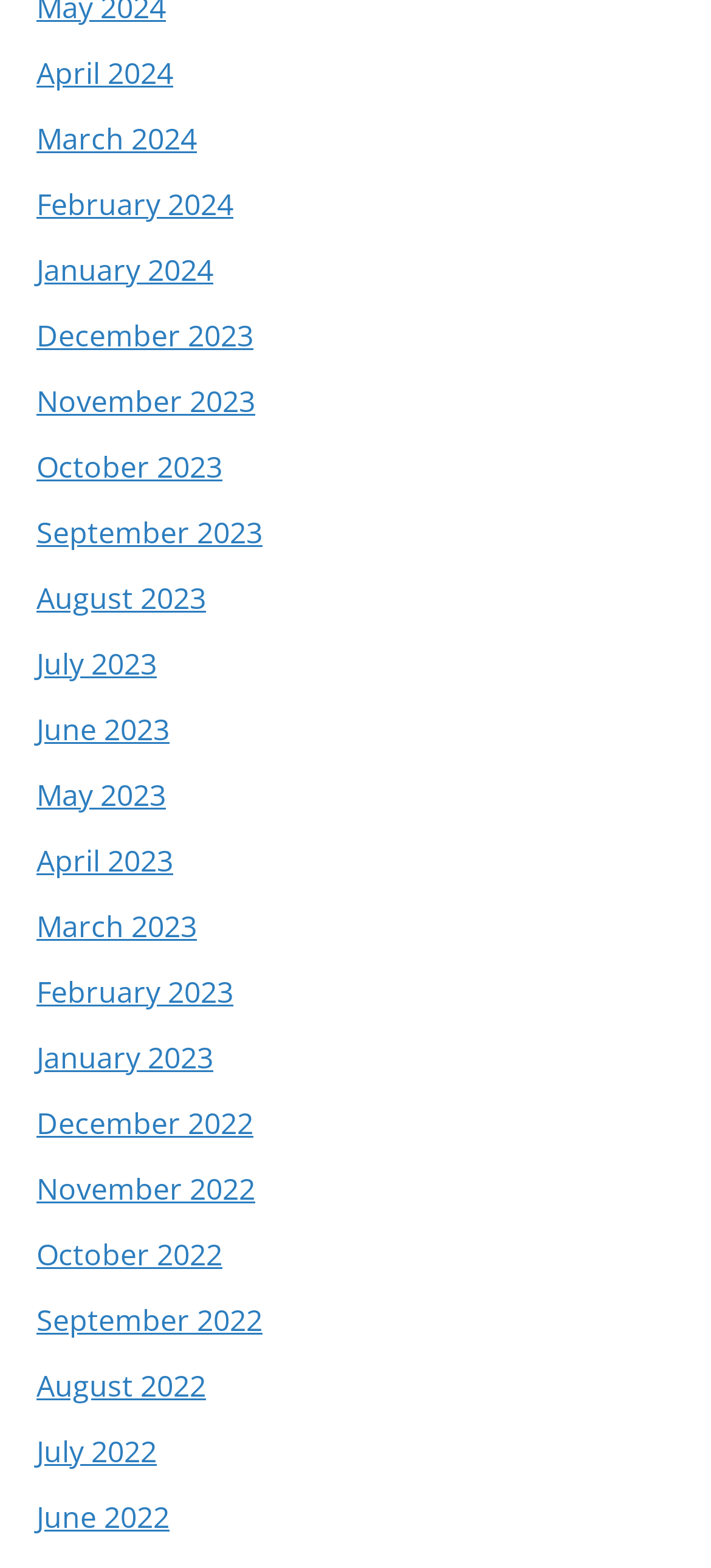Determine the bounding box coordinates for the area that should be clicked to carry out the following instruction: "browse December 2022".

[0.051, 0.689, 0.387, 0.74]